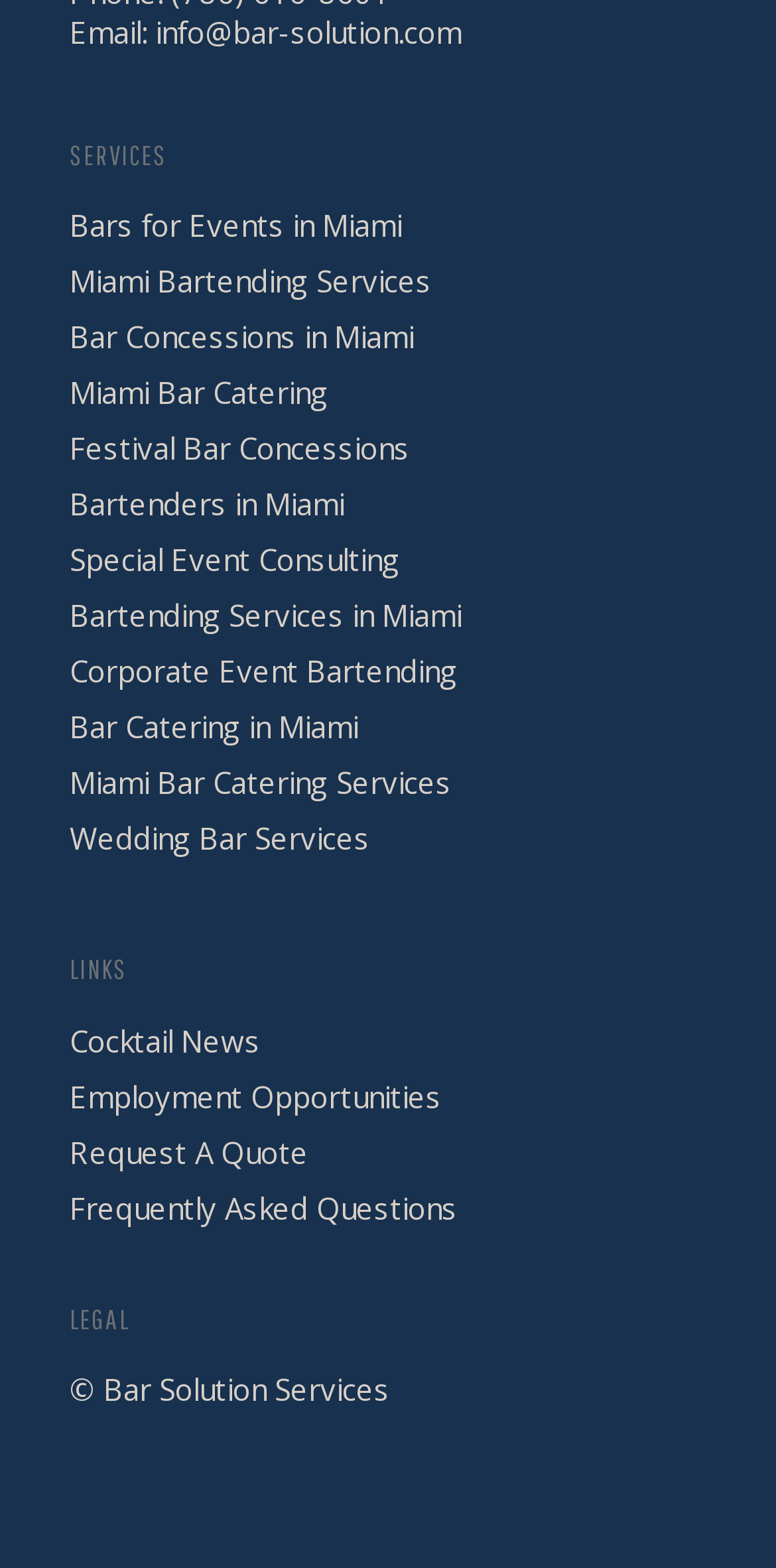Determine the bounding box coordinates of the region to click in order to accomplish the following instruction: "Read cocktail news". Provide the coordinates as four float numbers between 0 and 1, specifically [left, top, right, bottom].

[0.09, 0.65, 0.91, 0.676]